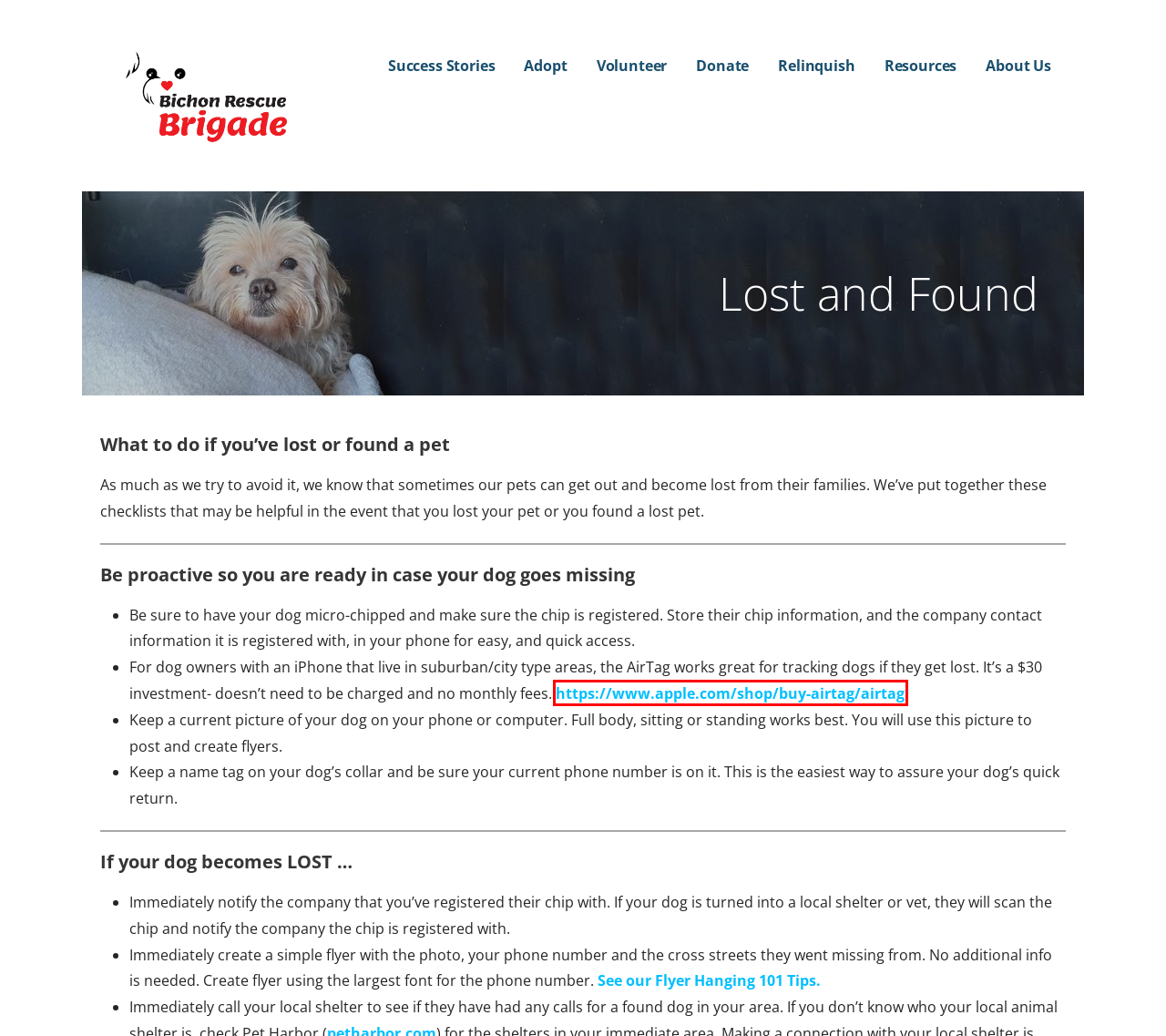You are presented with a screenshot of a webpage containing a red bounding box around an element. Determine which webpage description best describes the new webpage after clicking on the highlighted element. Here are the candidates:
A. Donate - Bichon Rescue Brigade
B. Success Stories - Bichon Rescue Brigade
C. About Us - Bichon Rescue Brigade
D. Relinquish - Bichon Rescue Brigade
E. Home - Bichon Rescue Brigade
F. Volunteer Form - Bichon Rescue Brigade
G. Buy AirTag - Apple
H. Sponsor a Fur-Ever Friend! - Bichon Rescue Brigade

G